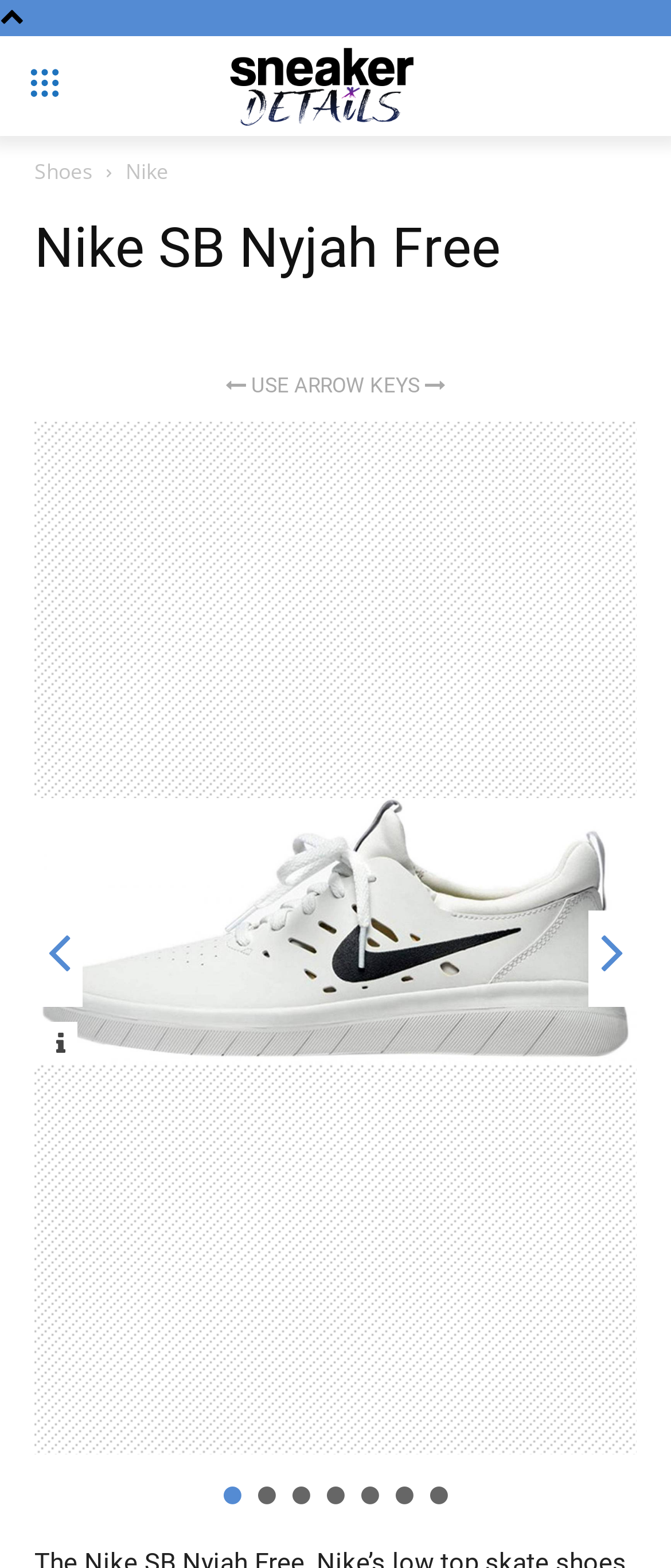What is the position of the 'Nike' link on the page?
Answer briefly with a single word or phrase based on the image.

Middle